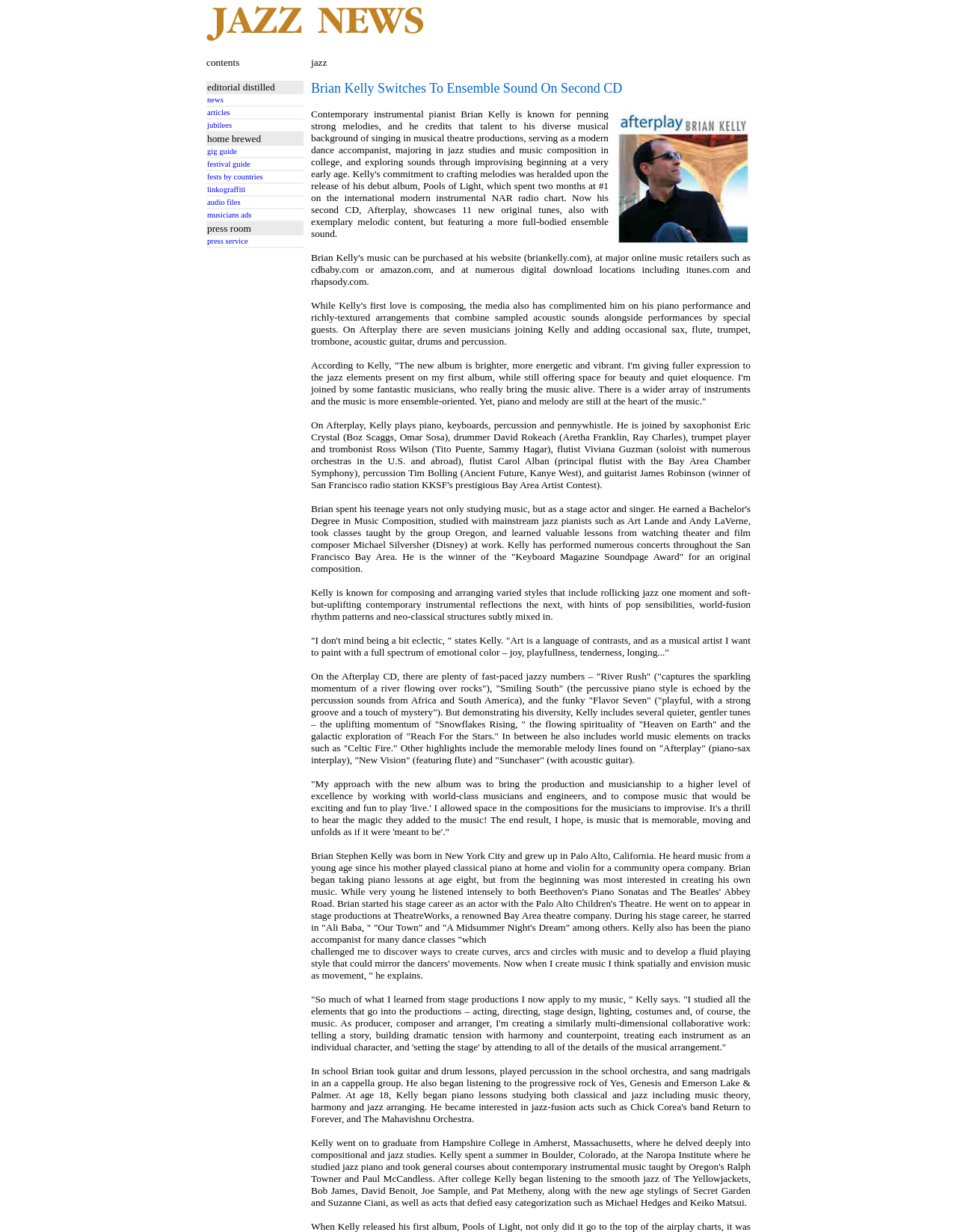Identify the bounding box coordinates for the UI element described as: "gig guide".

[0.216, 0.12, 0.316, 0.126]